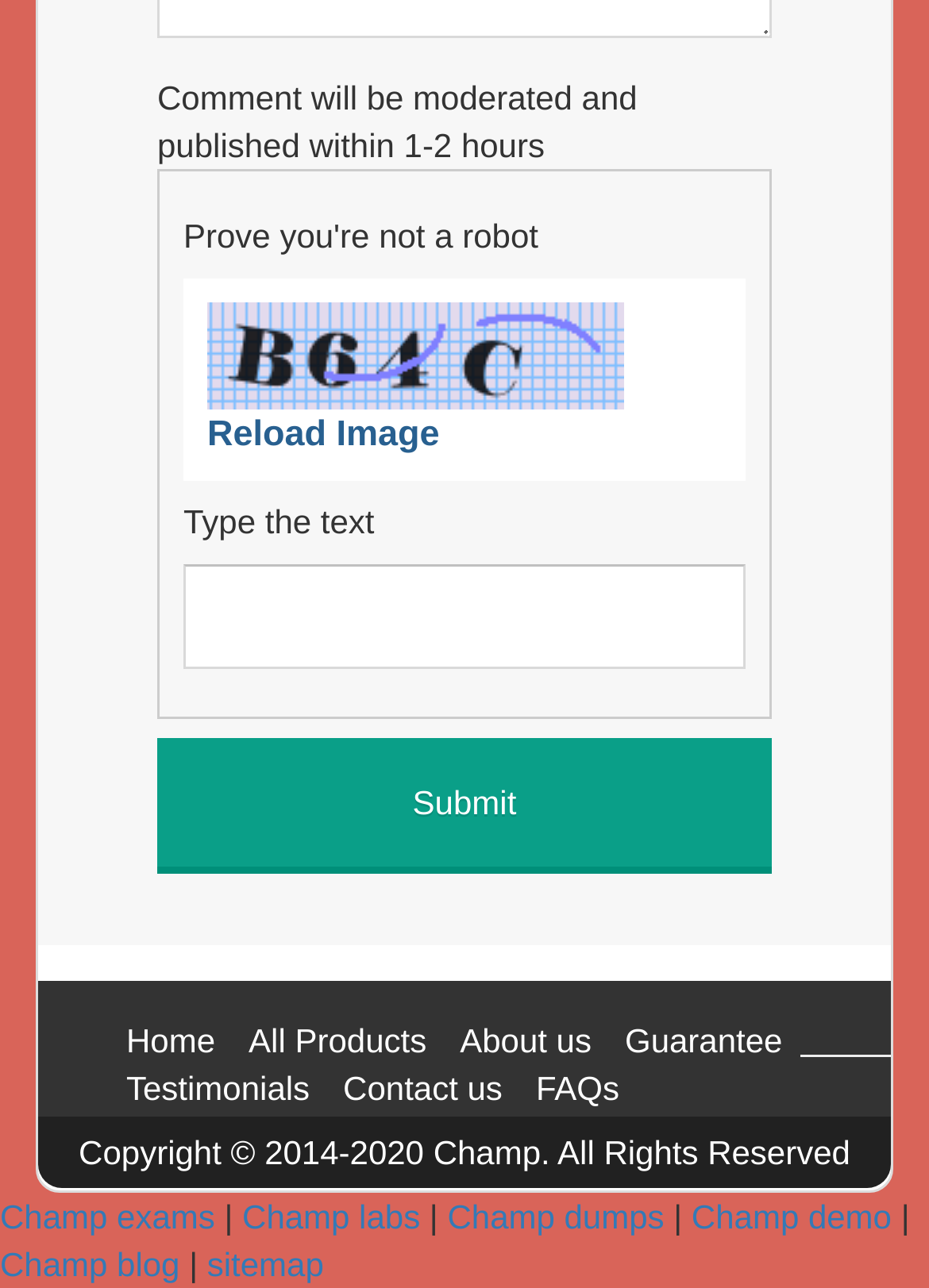Indicate the bounding box coordinates of the element that must be clicked to execute the instruction: "Contact us". The coordinates should be given as four float numbers between 0 and 1, i.e., [left, top, right, bottom].

[0.369, 0.83, 0.541, 0.86]